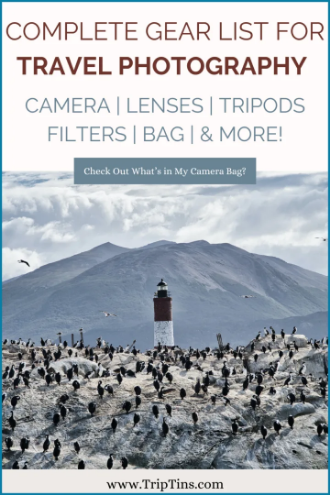What is the purpose of the call-to-action?
With the help of the image, please provide a detailed response to the question.

The purpose of the call-to-action 'Check Out What’s in My Camera Bag?' is to encourage viewers to explore the contents of the camera bag, likely to learn more about the gear and equipment used in travel photography.